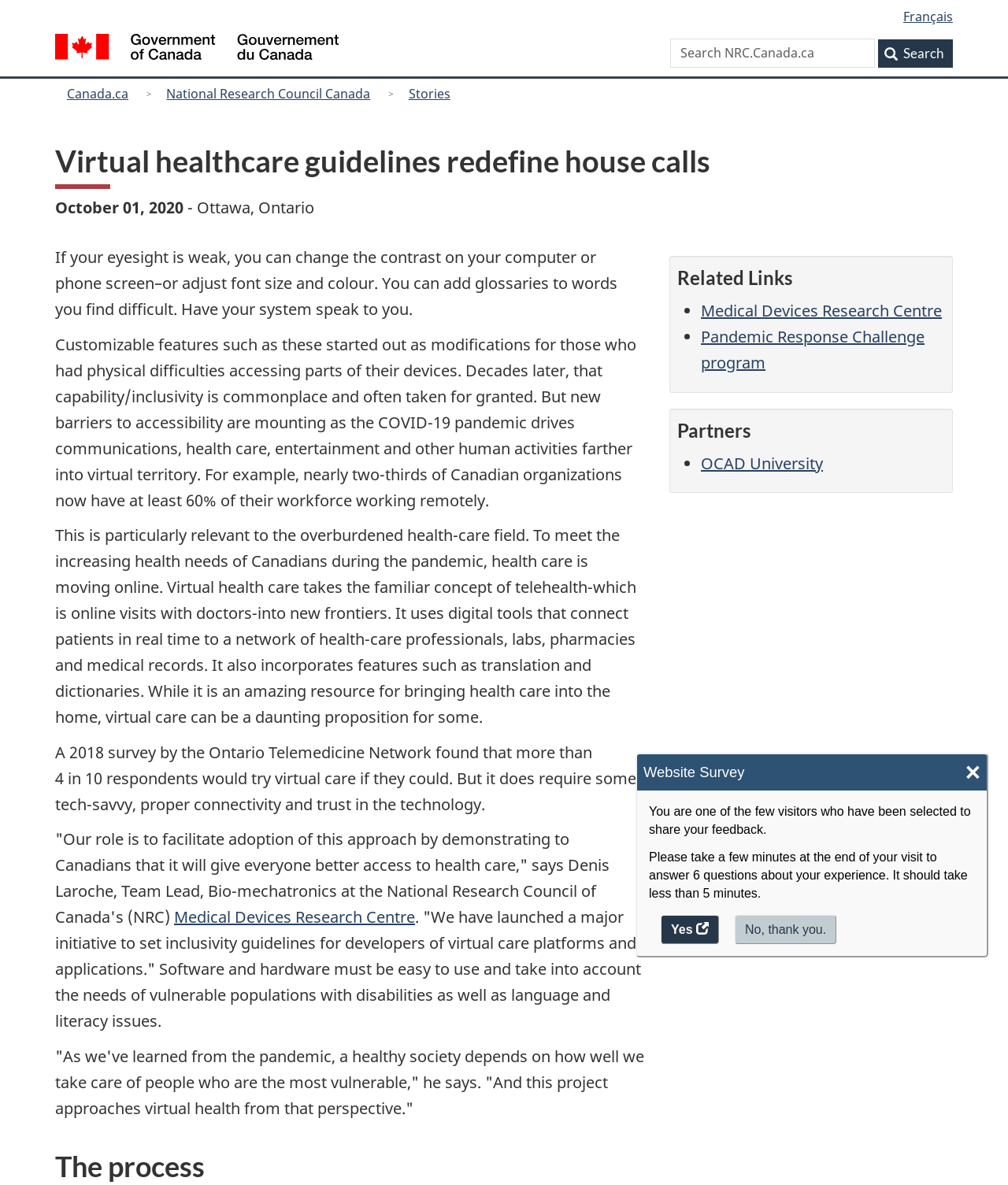What is the purpose of the website survey?
Using the information from the image, give a concise answer in one word or a short phrase.

To share feedback